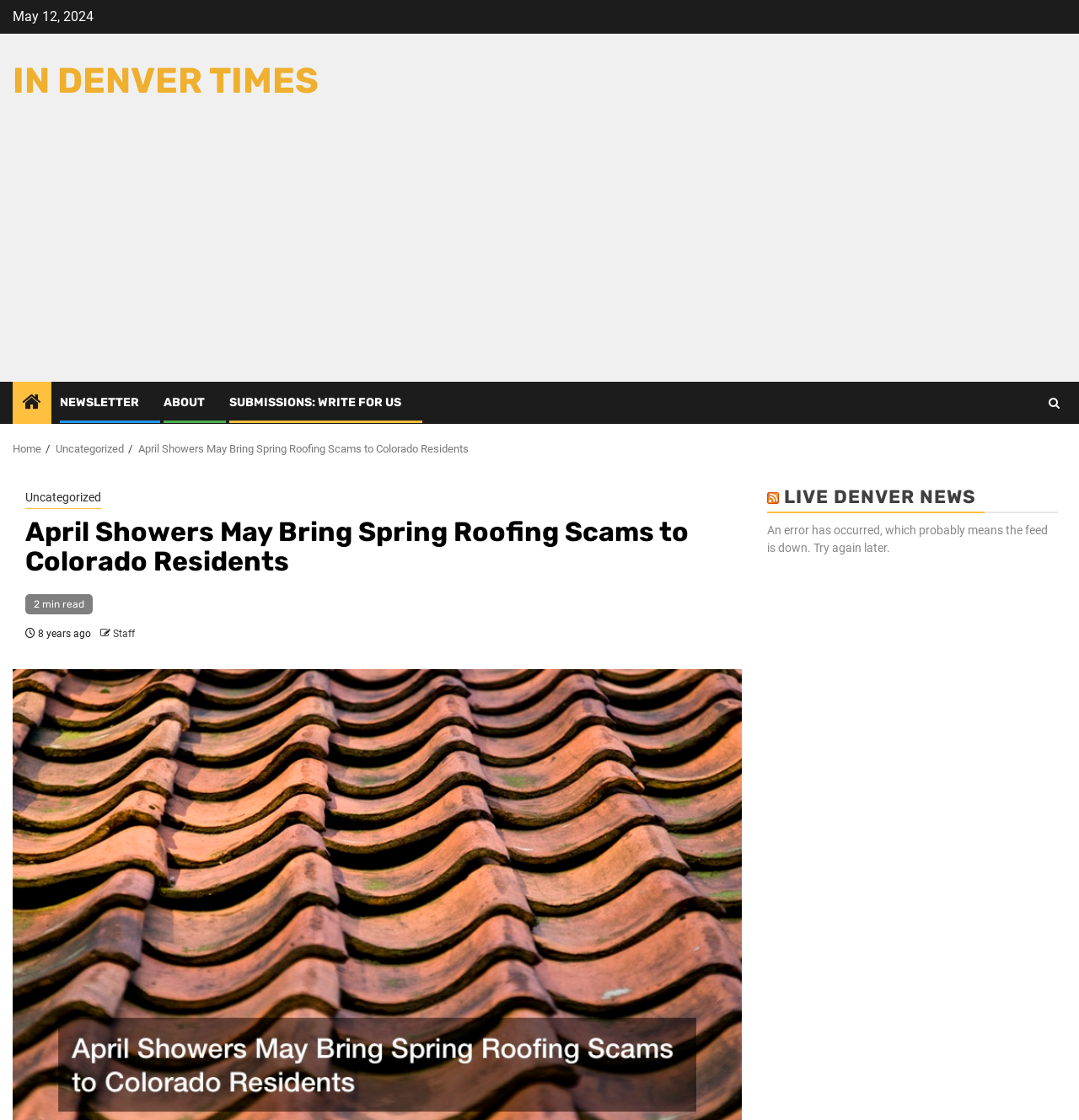What is the error message displayed in the RSS LIVE DENVER NEWS section?
Refer to the image and provide a one-word or short phrase answer.

An error has occurred, which probably means the feed is down. Try again later.